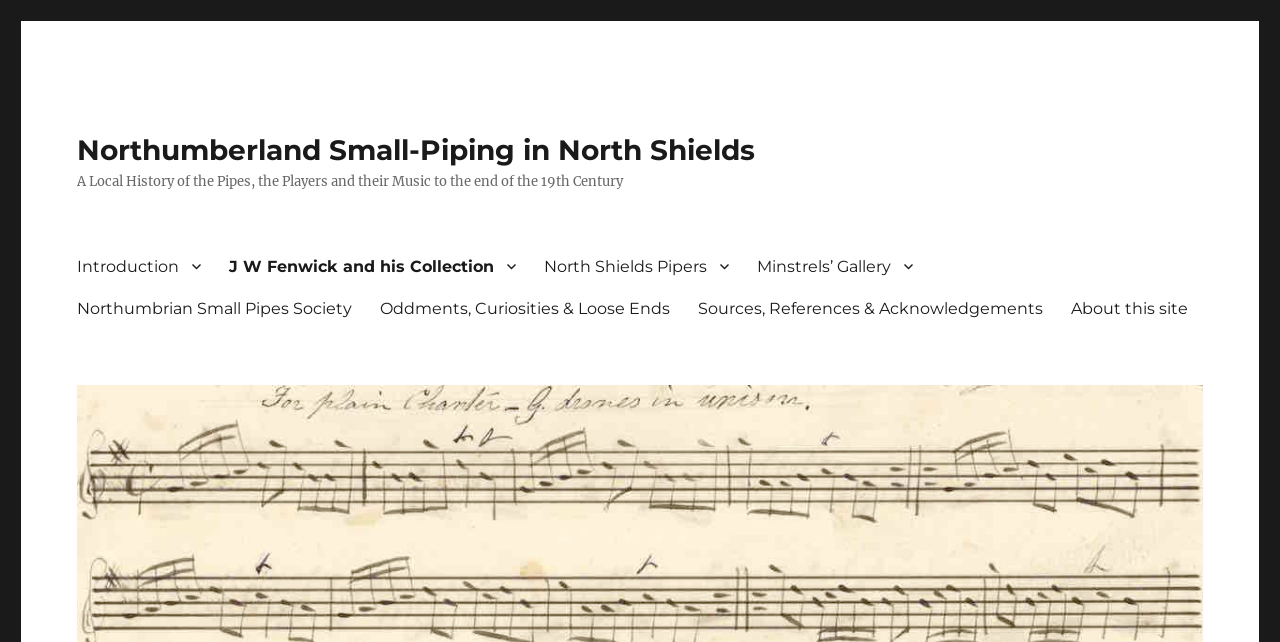What is the title of the first section?
Respond with a short answer, either a single word or a phrase, based on the image.

A Local History of the Pipes